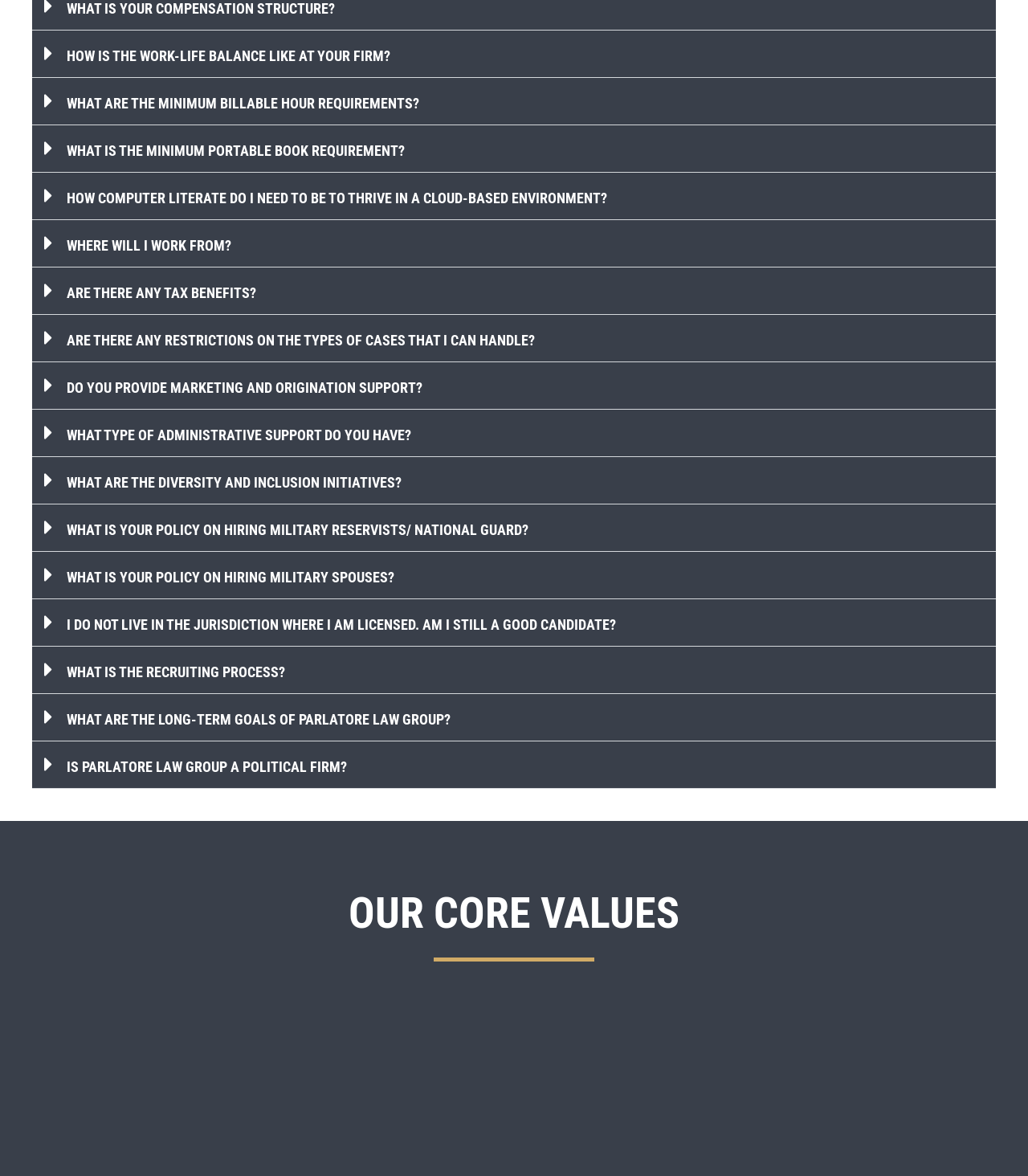What is the first question about work-life balance?
Answer the question using a single word or phrase, according to the image.

HOW IS THE WORK-LIFE BALANCE LIKE AT YOUR FIRM?